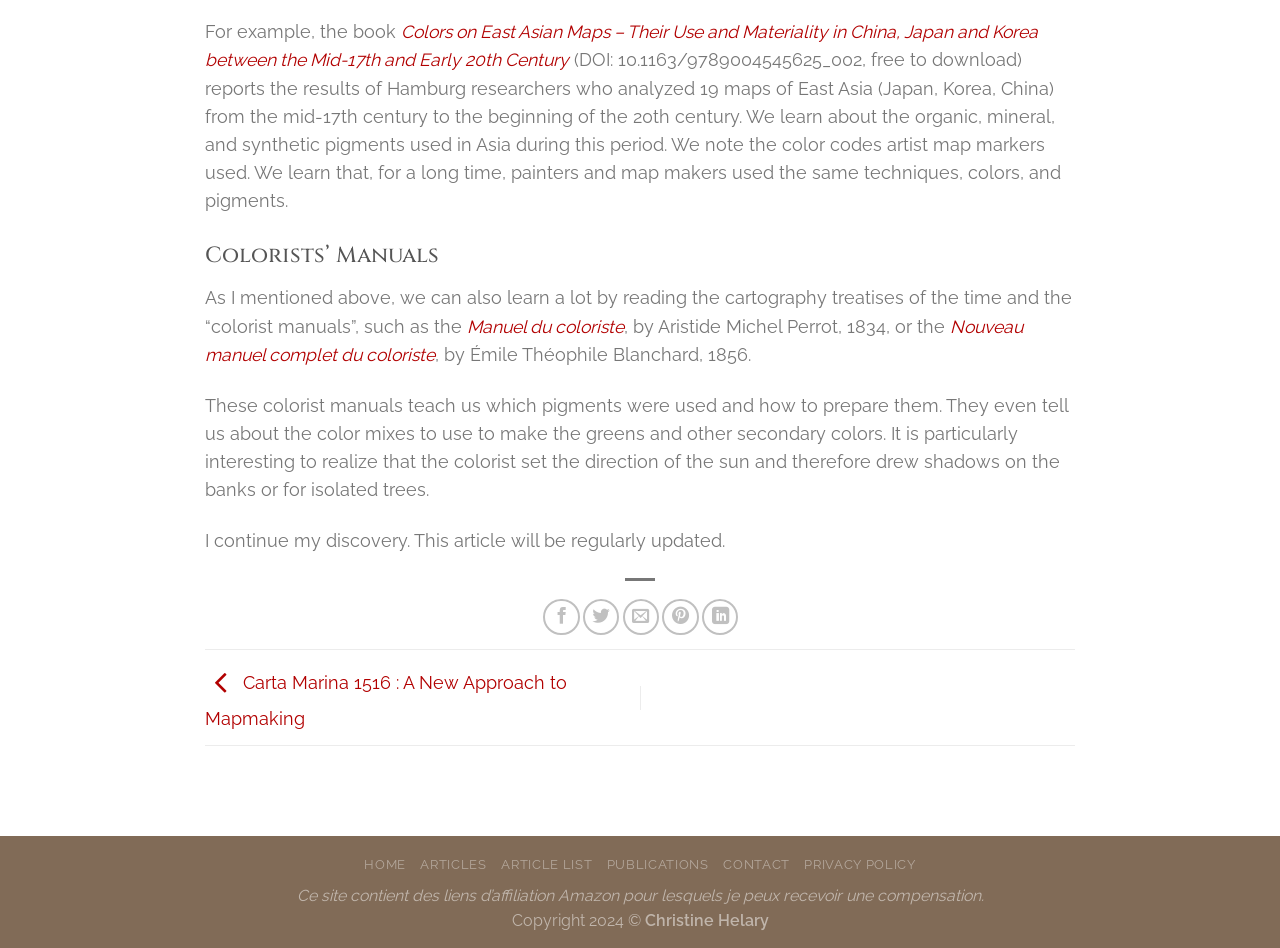Use a single word or phrase to answer the question:
What is the purpose of the colorist manuals?

Teach pigments and color mixes